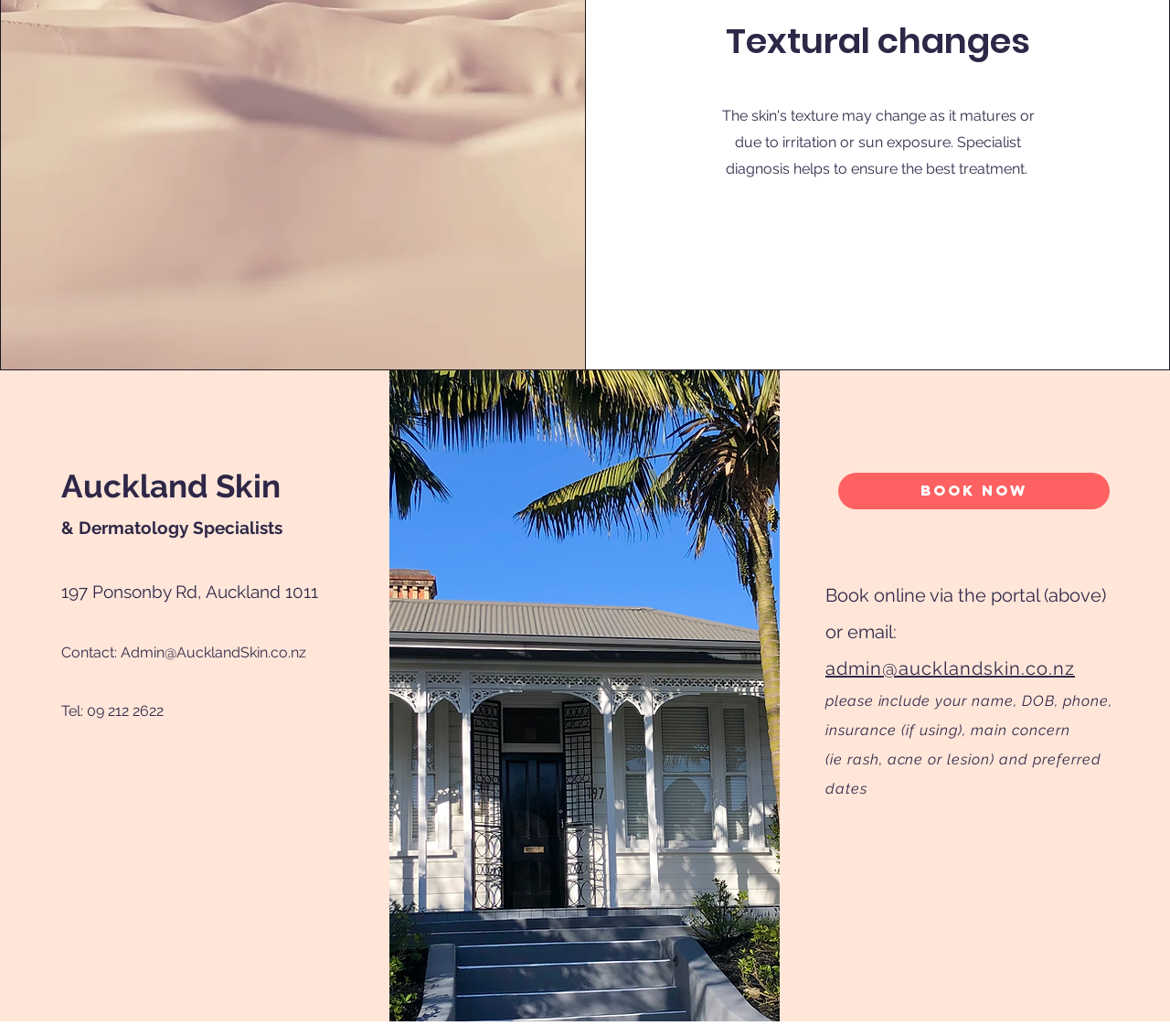Can you give a detailed response to the following question using the information from the image? What is the phone number of the clinic?

The phone number of the clinic can be found in the static text element 'Tel: 09 212 2622' located at the top of the webpage, which is likely to be the contact phone number for the clinic.